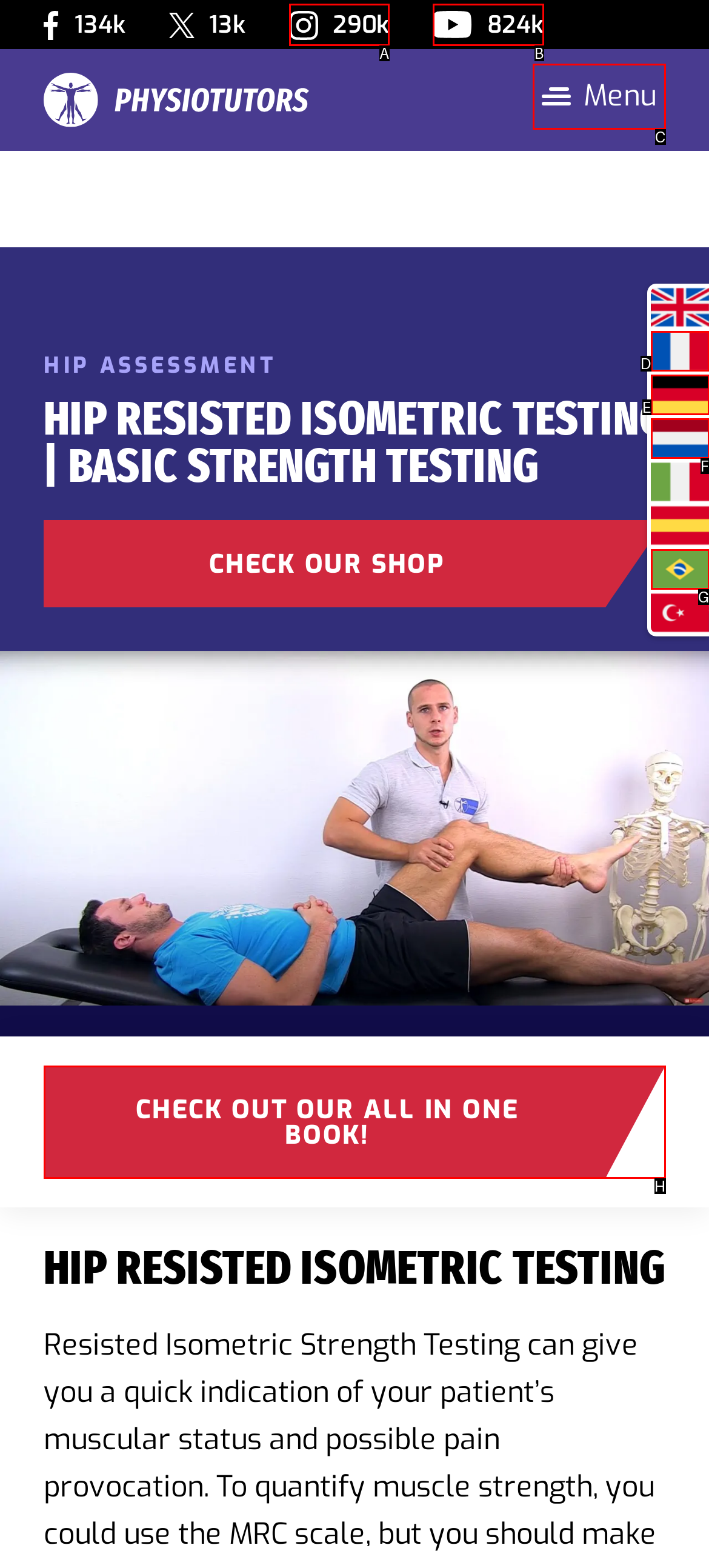From the options shown, which one fits the description: French (France)? Respond with the appropriate letter.

D